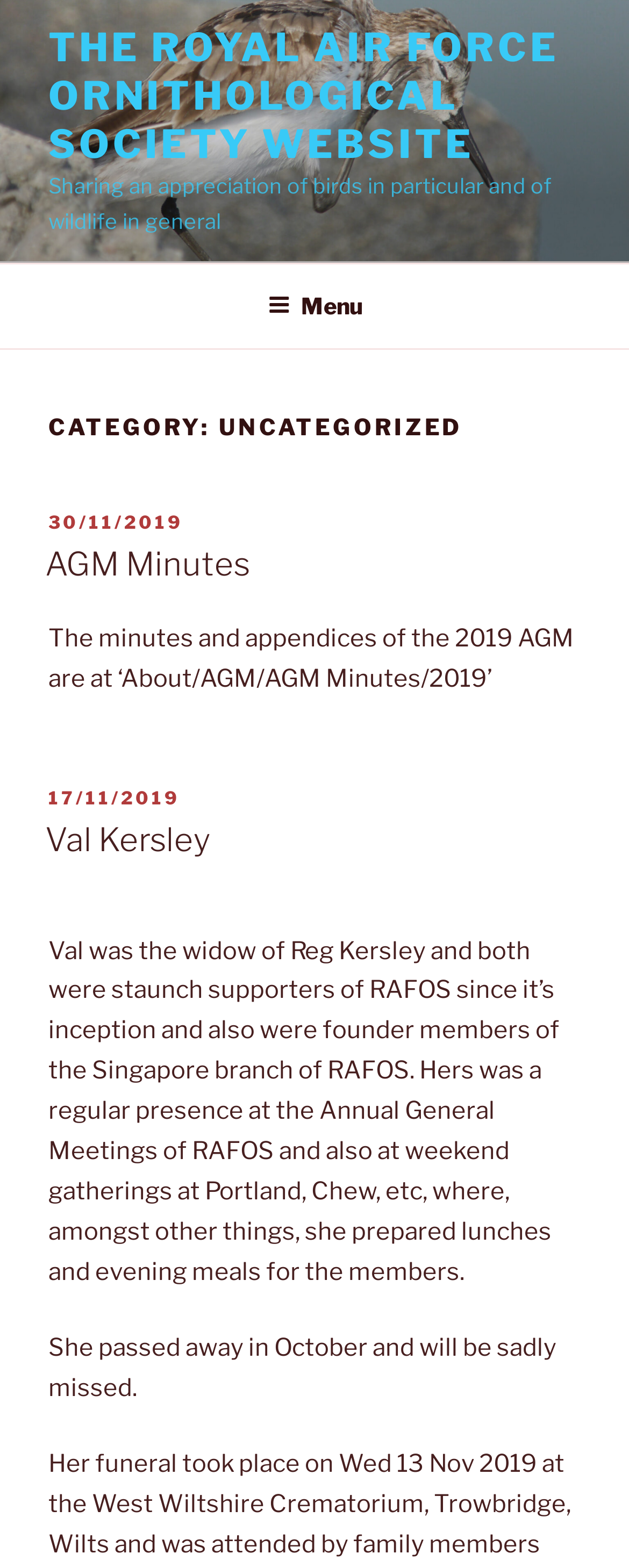Use a single word or phrase to answer the question:
Who is Val Kersley?

Widow of Reg Kersley